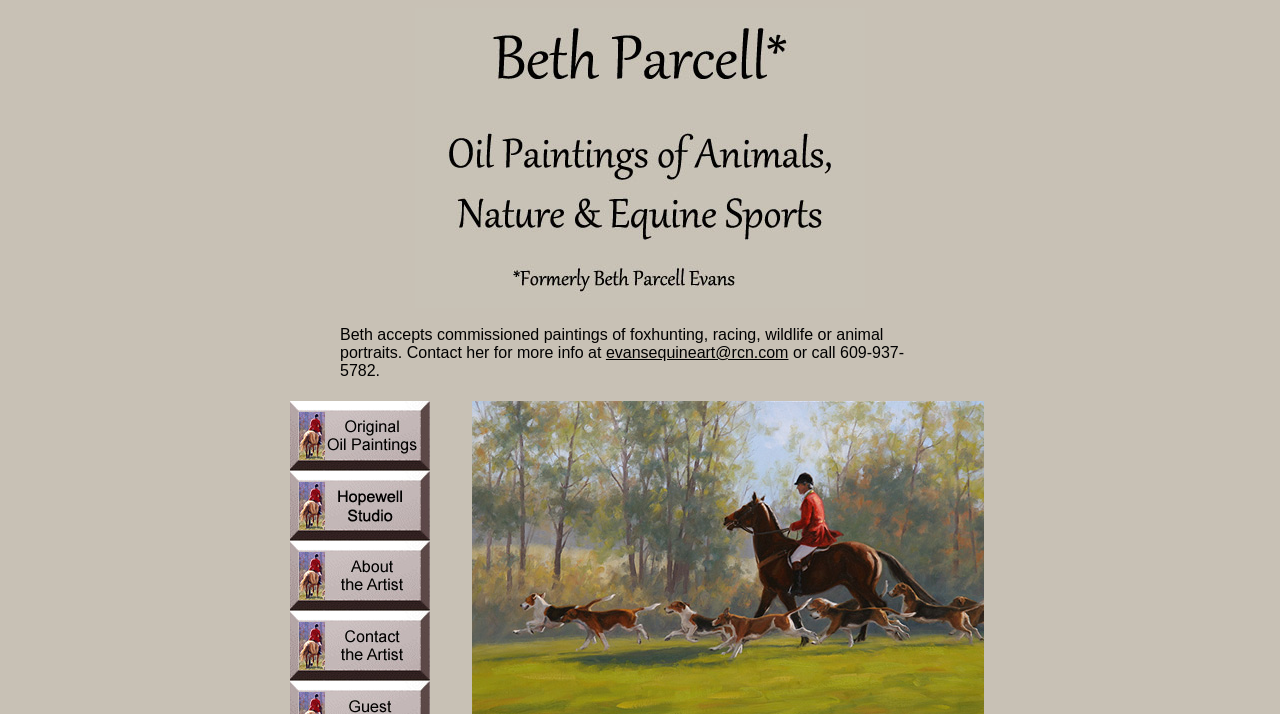Find and extract the text of the primary heading on the webpage.




Beth accepts commissioned paintings of foxhunting, racing, wildlife or animal portraits. Contact her for more info at evansequineart@rcn.com or call 609-937-5782.